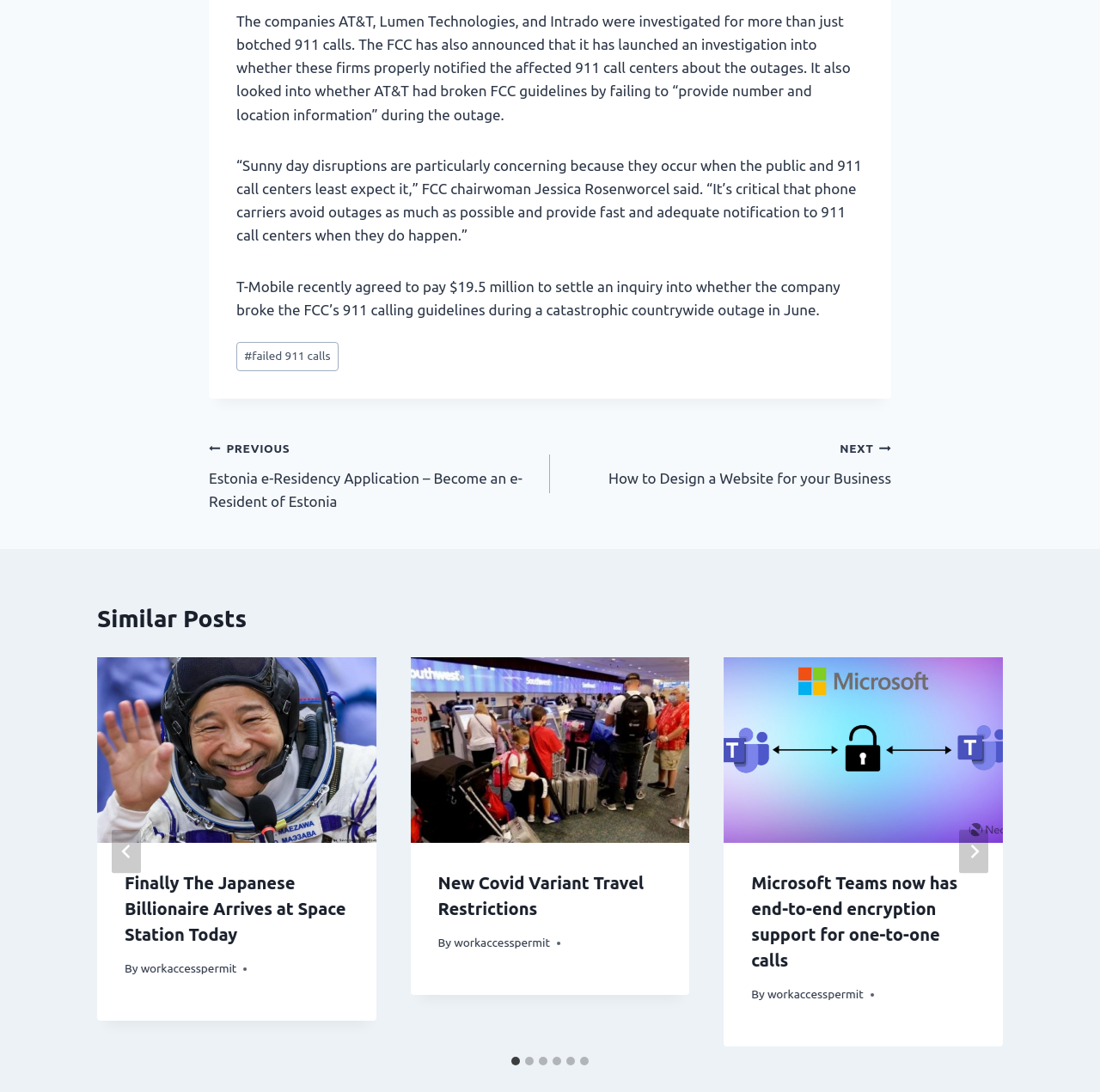Please give the bounding box coordinates of the area that should be clicked to fulfill the following instruction: "Click on the '#failed 911 calls' link". The coordinates should be in the format of four float numbers from 0 to 1, i.e., [left, top, right, bottom].

[0.215, 0.313, 0.308, 0.34]